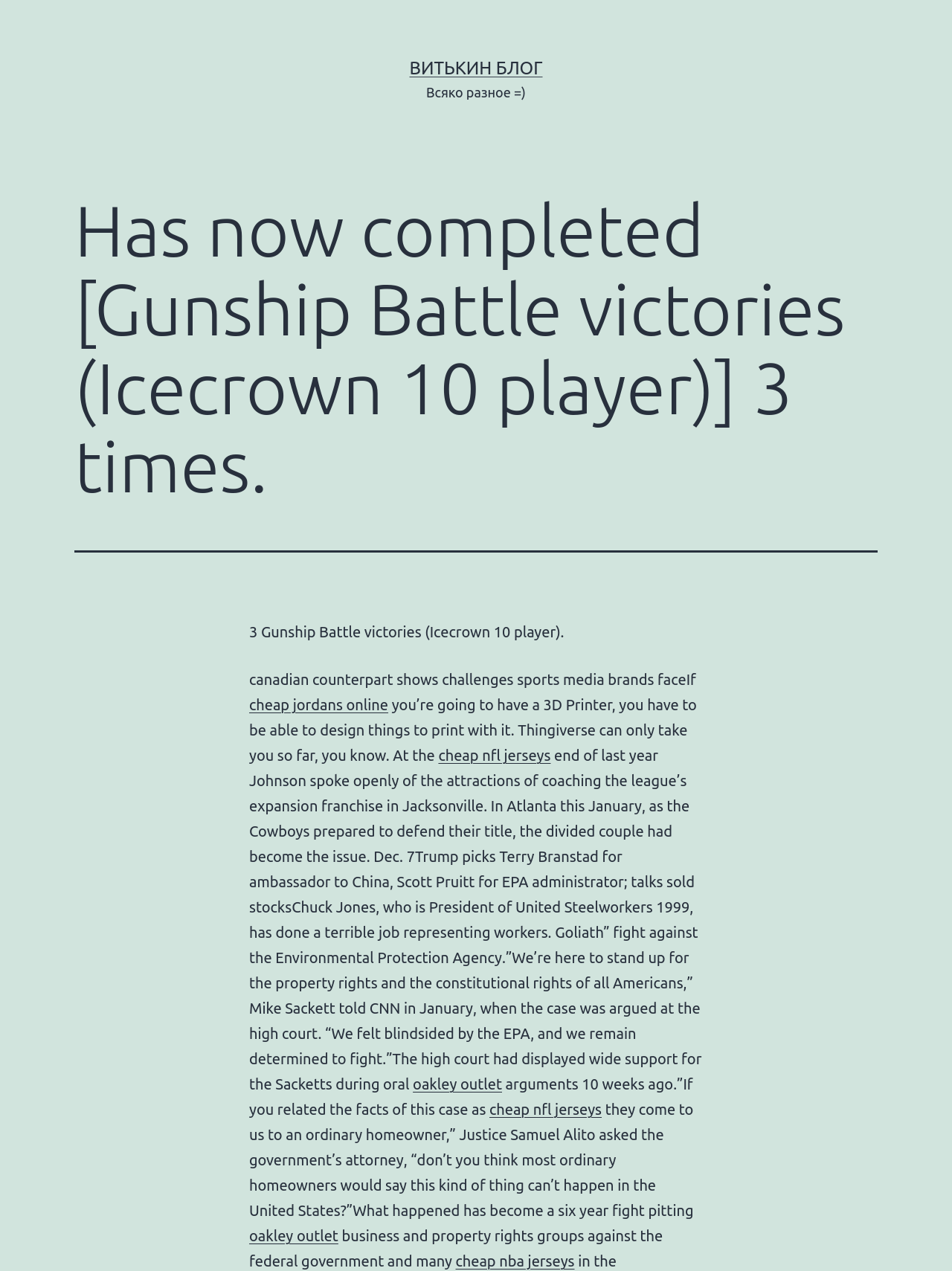Answer the question using only a single word or phrase: 
How many links are present on the webpage?

5